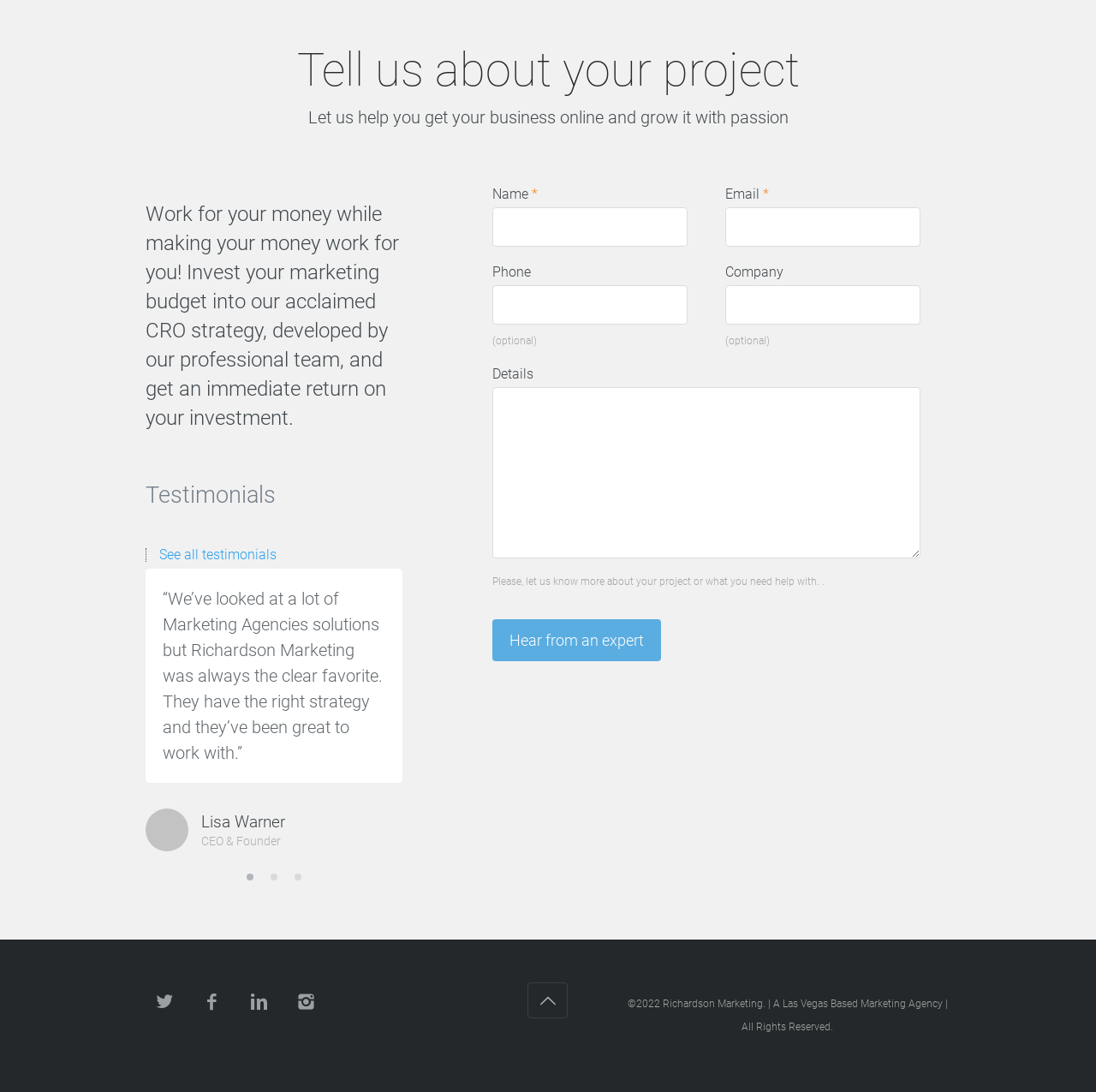Given the element description "aria-describedby="nf-error-60" name="nf-field-60"" in the screenshot, predict the bounding box coordinates of that UI element.

[0.662, 0.261, 0.84, 0.297]